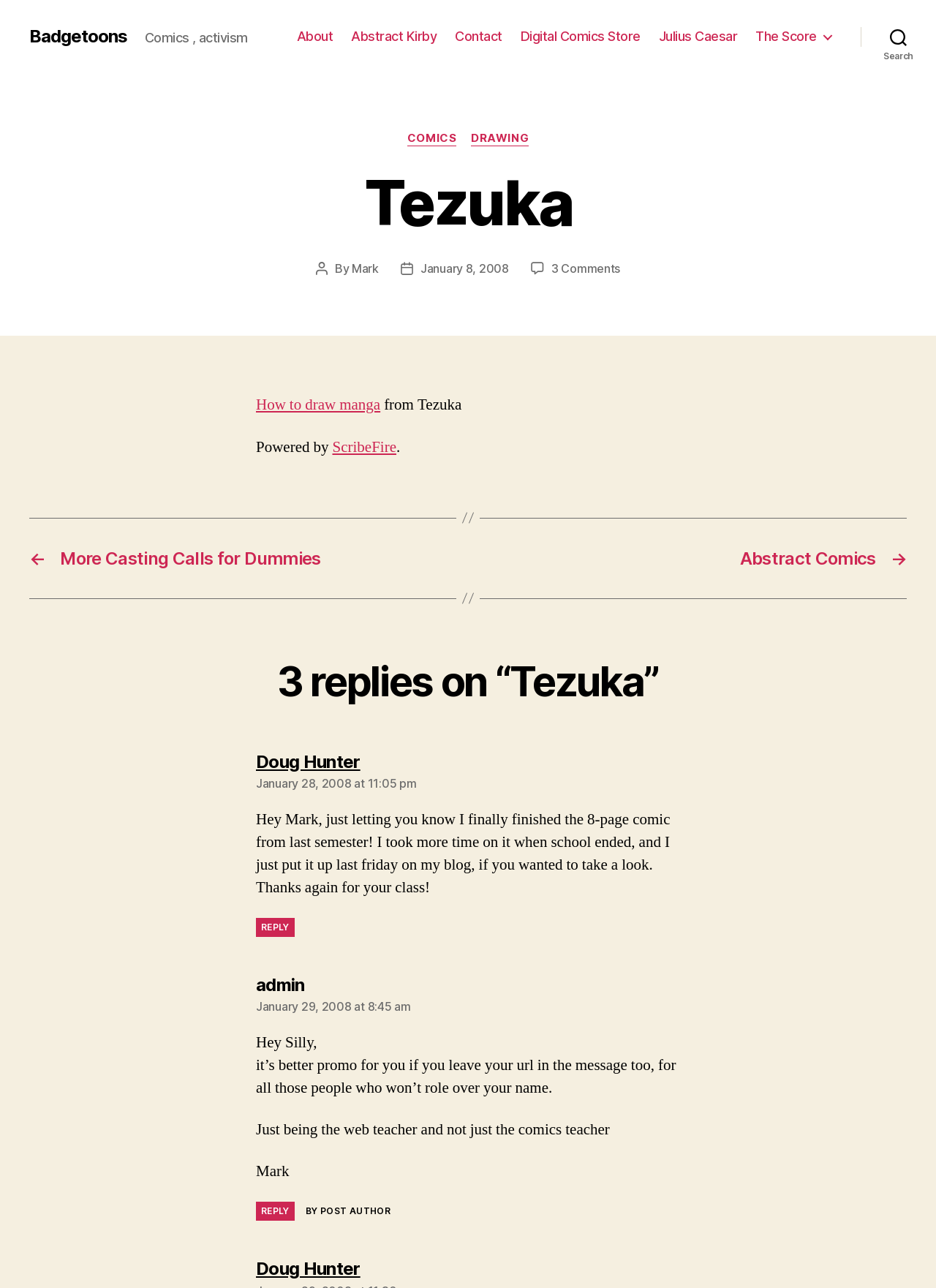Using the format (top-left x, top-left y, bottom-right x, bottom-right y), provide the bounding box coordinates for the described UI element. All values should be floating point numbers between 0 and 1: 3 Comments on Tezuka

[0.589, 0.203, 0.663, 0.214]